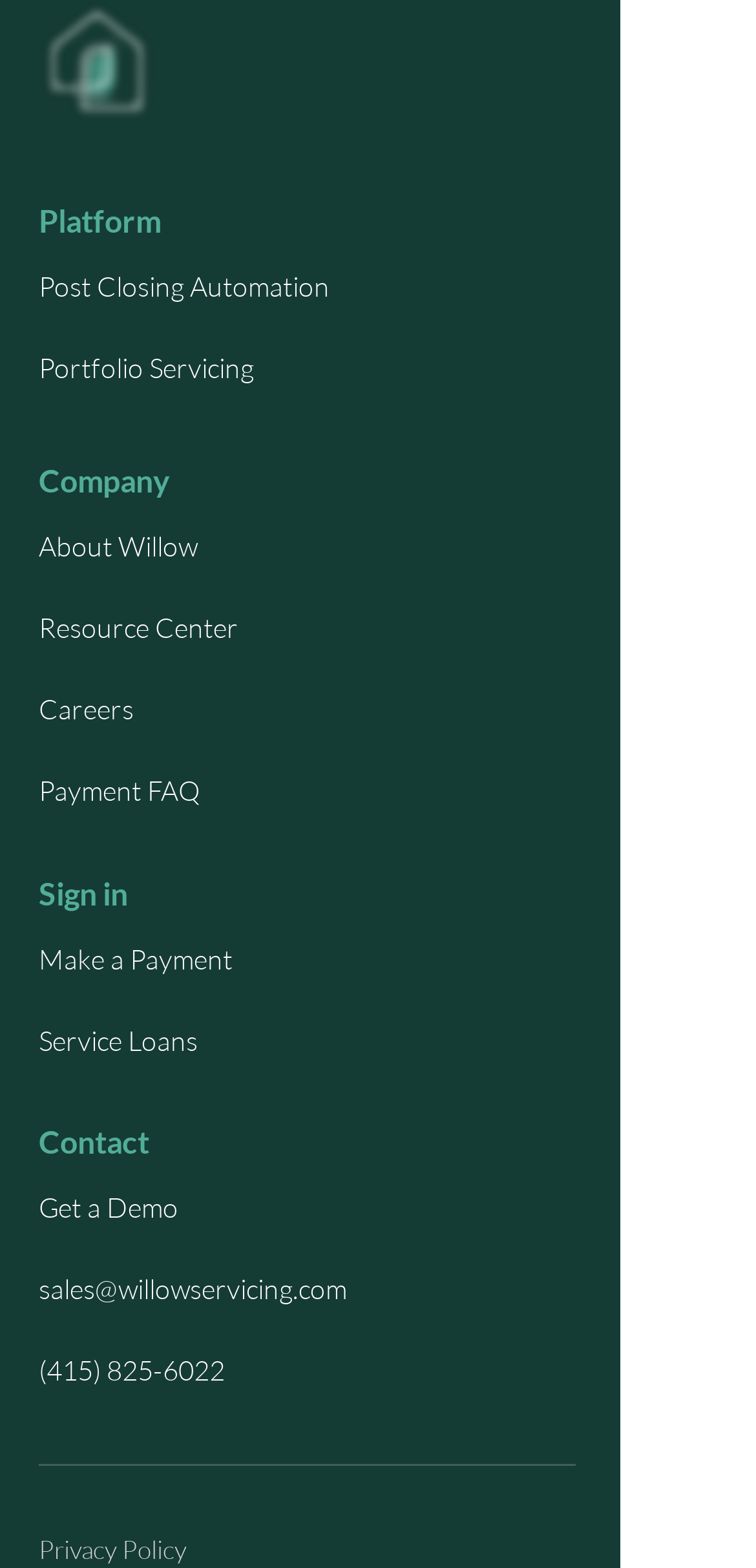Please determine the bounding box coordinates of the section I need to click to accomplish this instruction: "Call the sales team".

[0.051, 0.848, 0.462, 0.9]